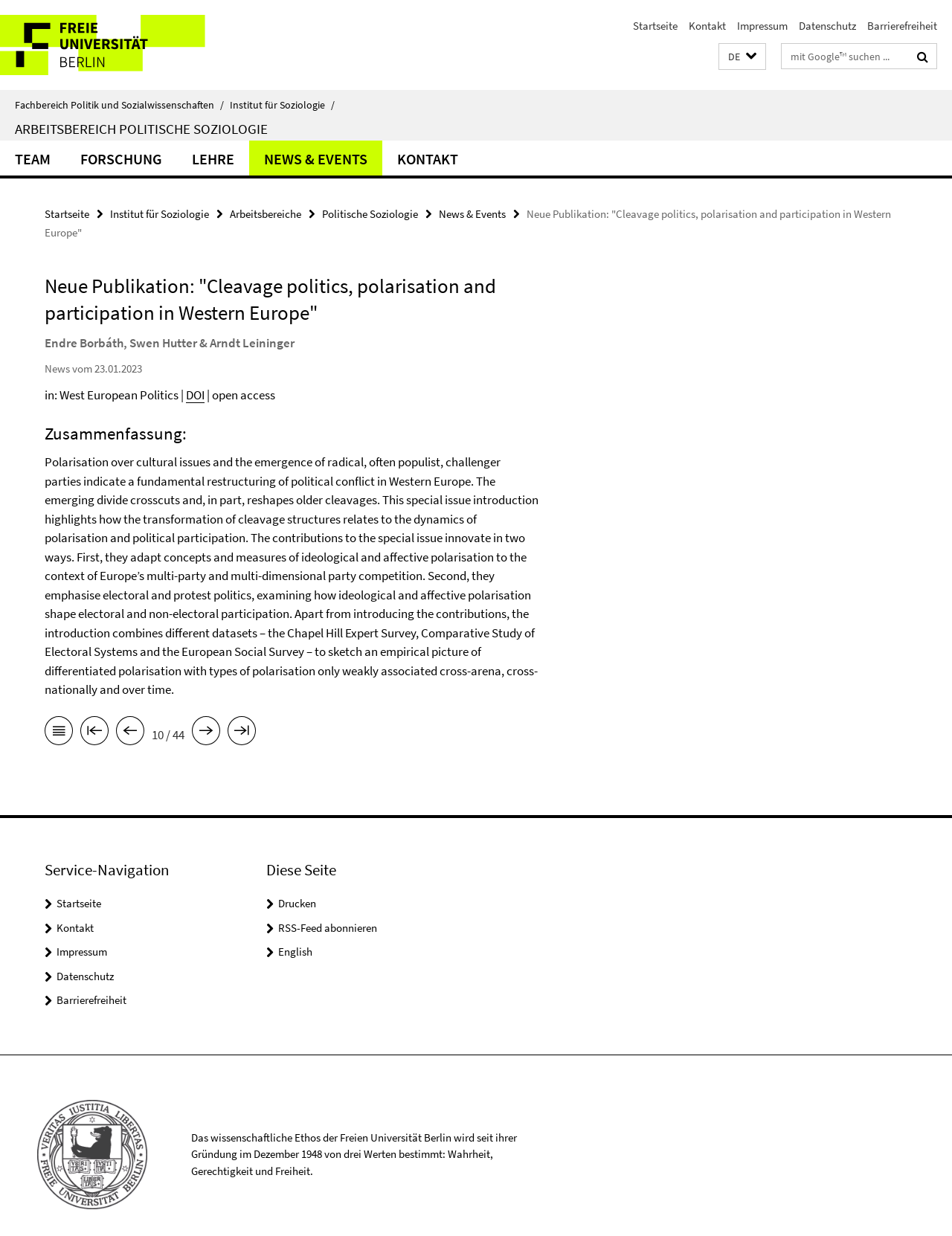Locate the bounding box coordinates of the item that should be clicked to fulfill the instruction: "Search for something".

[0.821, 0.035, 0.954, 0.055]